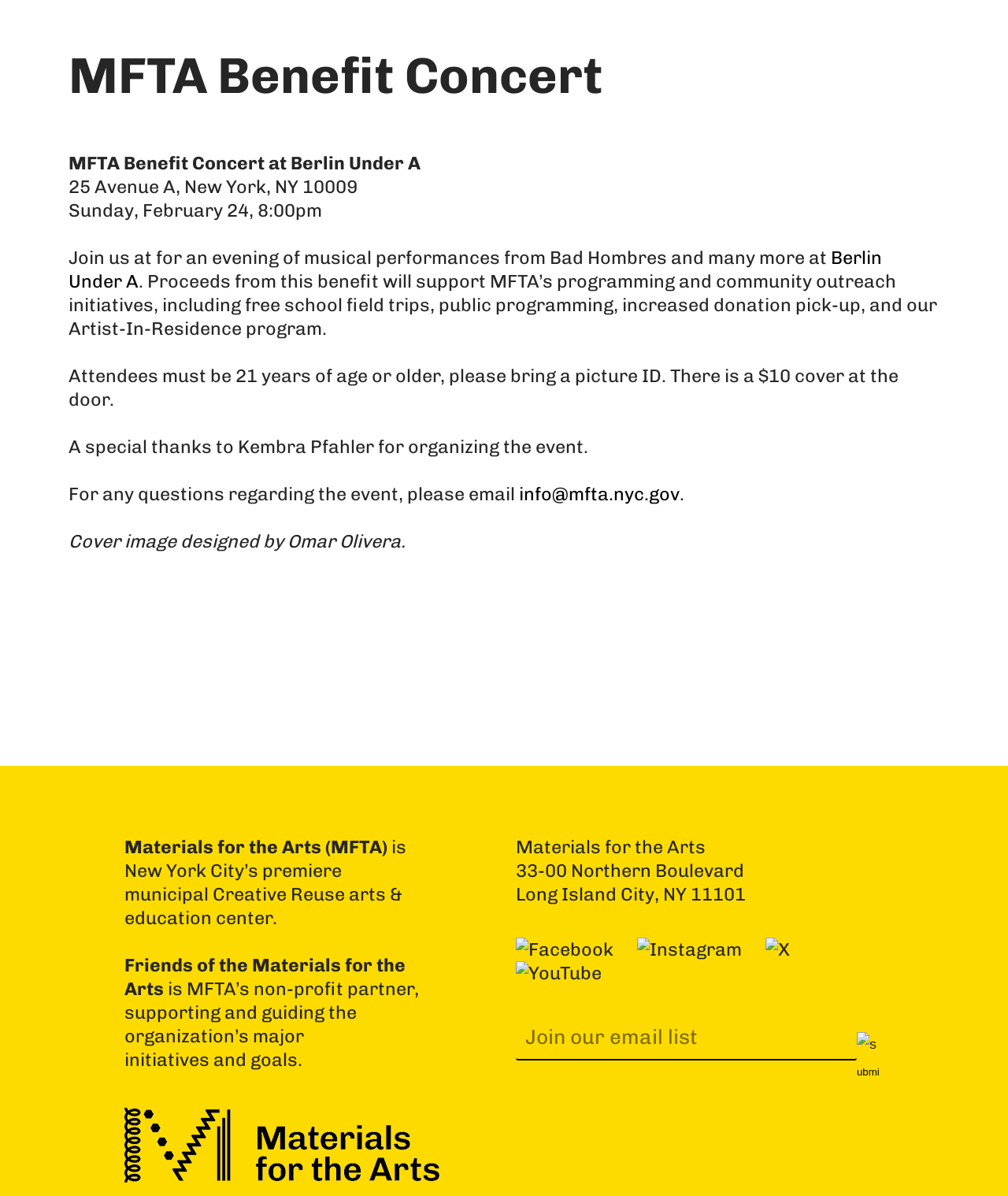Please determine the headline of the webpage and provide its content.

MFTA Benefit Concert